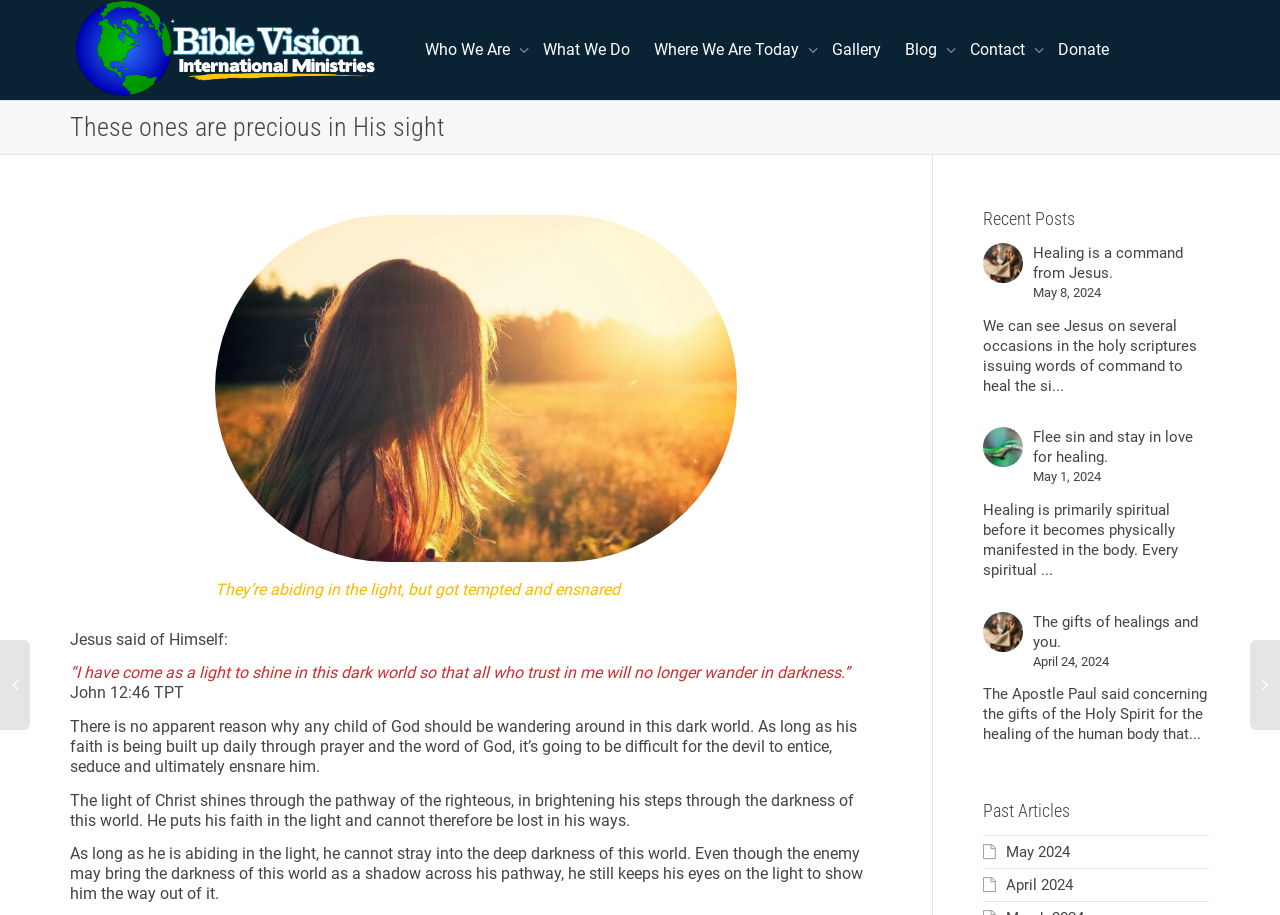Please determine the bounding box coordinates of the element to click in order to execute the following instruction: "Click on the 'Donate' button". The coordinates should be four float numbers between 0 and 1, specified as [left, top, right, bottom].

[0.827, 0.0, 0.867, 0.109]